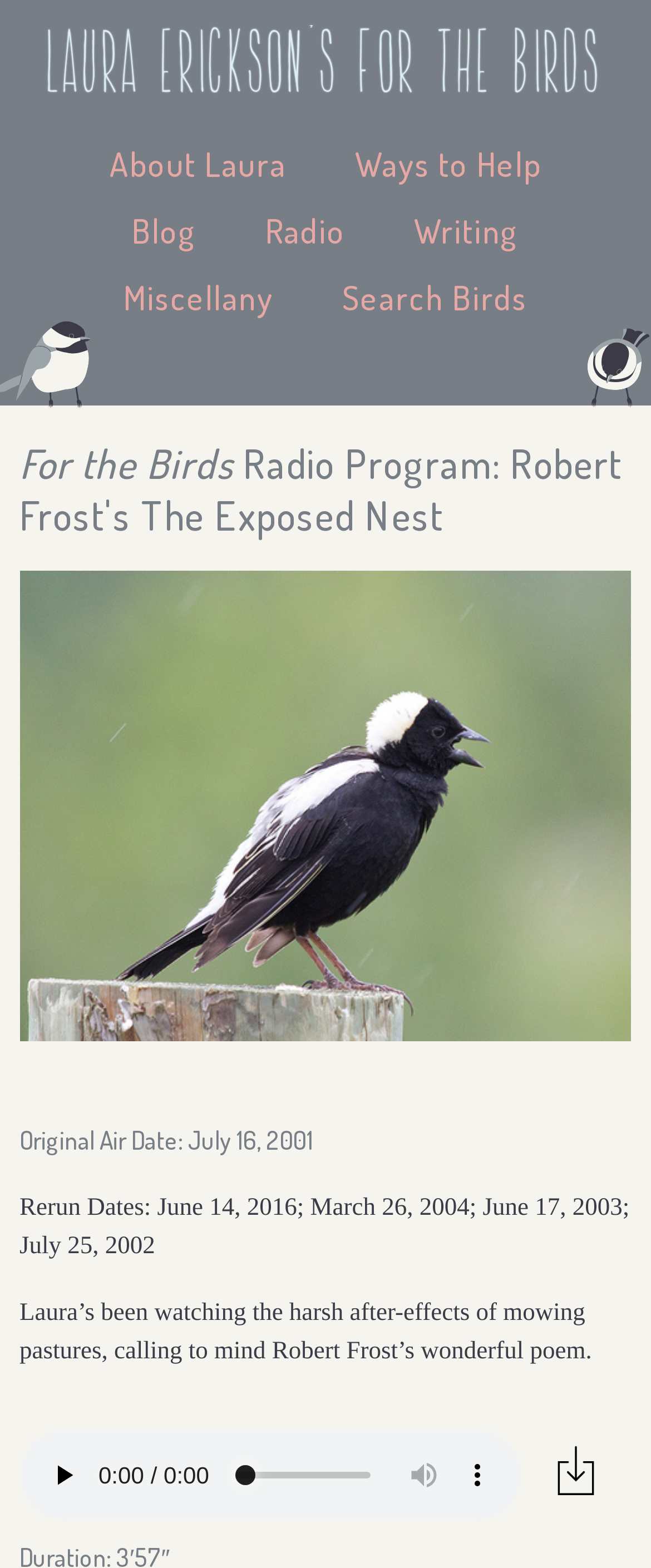From the image, can you give a detailed response to the question below:
What is the author of the poem mentioned in the radio program?

The author of the poem mentioned in the radio program is Robert Frost, which is mentioned in the heading and also in the text 'Laura’s been watching the harsh after-effects of mowing pastures, calling to mind Robert Frost’s wonderful poem'.